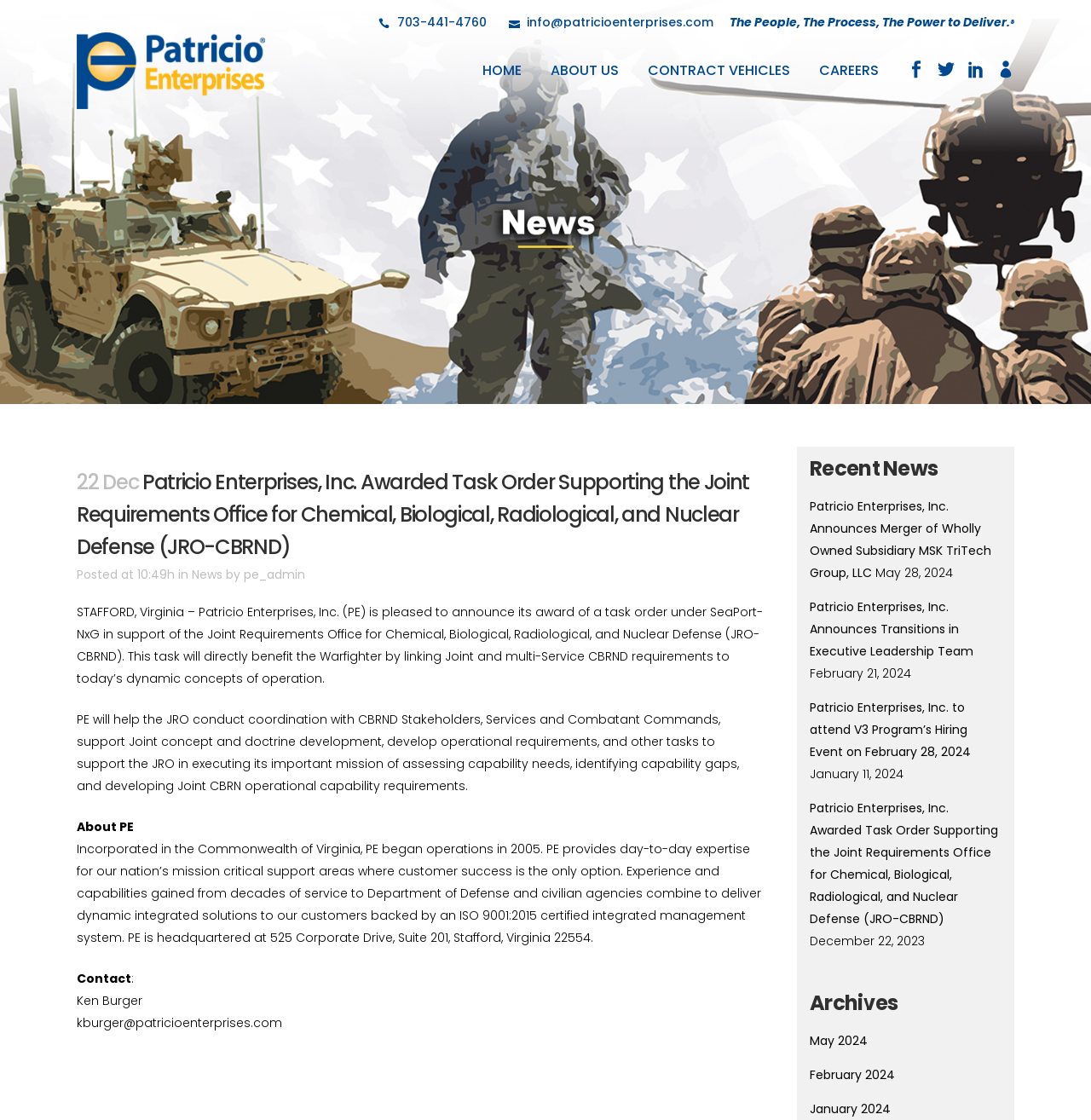Predict the bounding box coordinates for the UI element described as: "Contract Vehicles". The coordinates should be four float numbers between 0 and 1, presented as [left, top, right, bottom].

[0.58, 0.025, 0.738, 0.101]